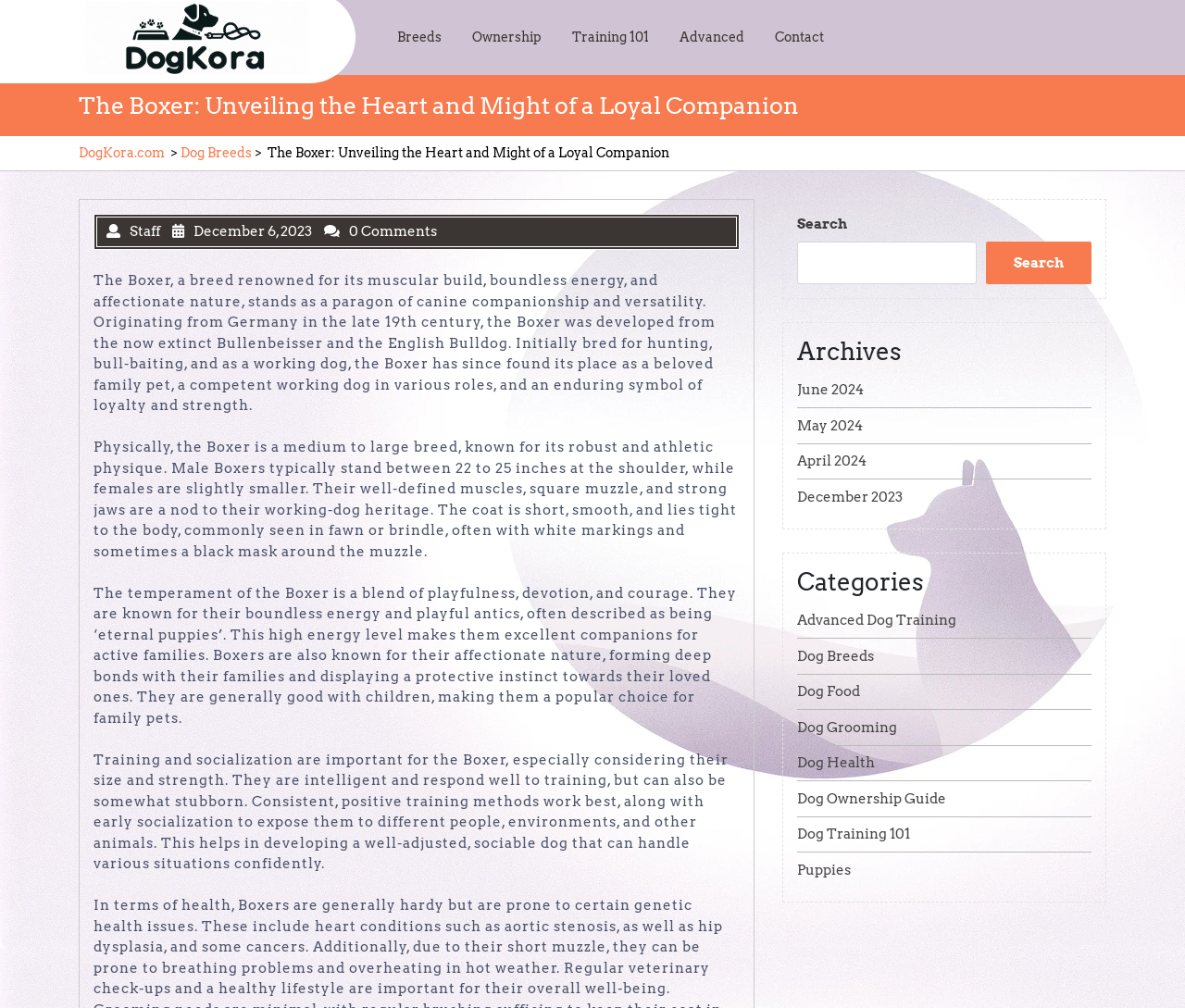Please identify the bounding box coordinates of the region to click in order to complete the given instruction: "Click on the 'Breeds' link". The coordinates should be four float numbers between 0 and 1, i.e., [left, top, right, bottom].

[0.327, 0.018, 0.388, 0.056]